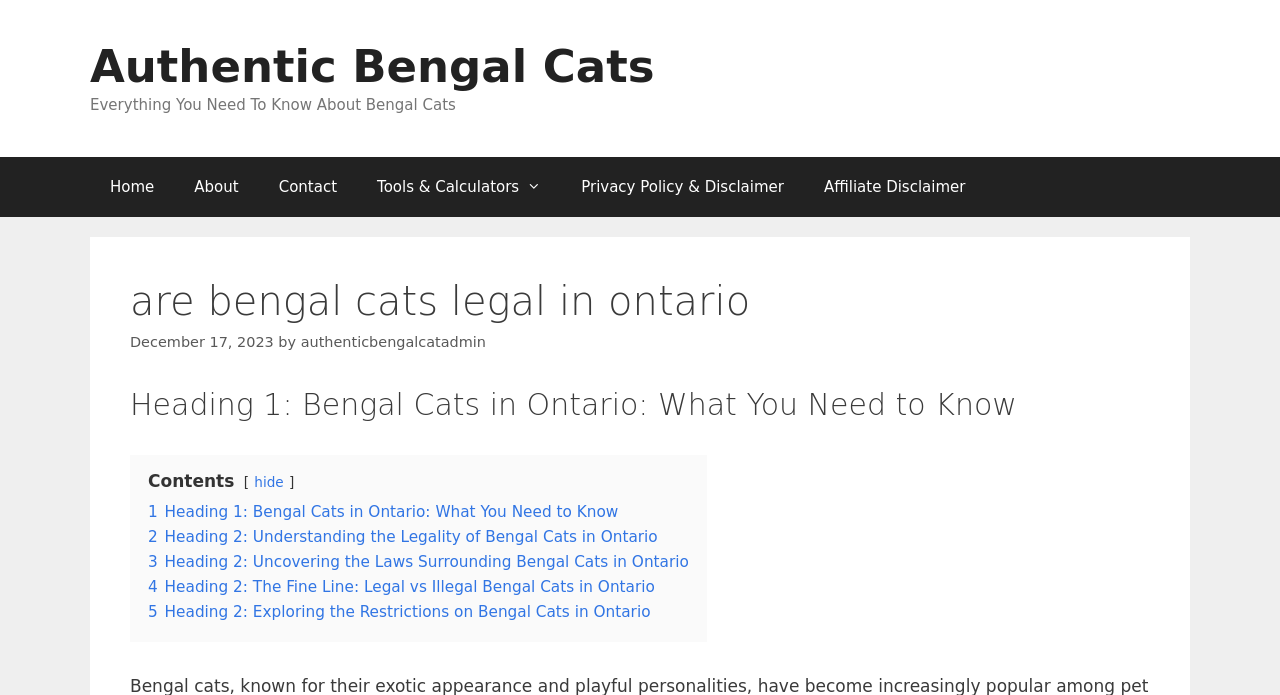Ascertain the bounding box coordinates for the UI element detailed here: "Privacy Policy & Disclaimer". The coordinates should be provided as [left, top, right, bottom] with each value being a float between 0 and 1.

[0.438, 0.225, 0.628, 0.312]